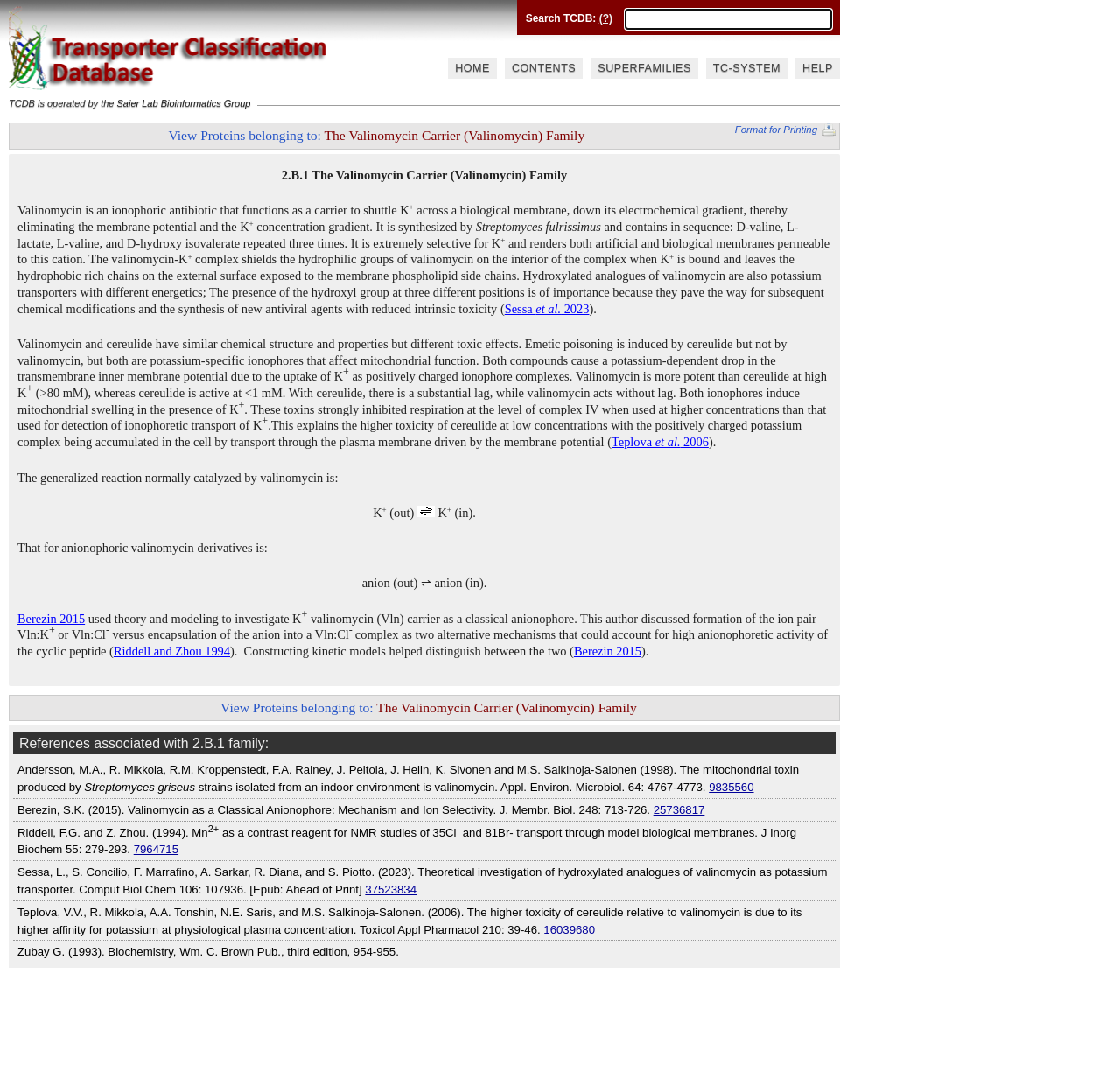Explain in detail what is displayed on the webpage.

The webpage is titled "TCDB » SEARCH" and has a search bar at the top with a label "Search TCDB:" and a question mark icon next to it. Below the search bar, there is a text box where users can input their search queries. 

On the top-left side of the page, there are navigation links to "HOME", "CONTENTS", "SUPERFAMILIES", "TC-SYSTEM", and "HELP". 

Below the navigation links, there is a section that describes TCDB, stating that it is operated by the Saier Lab Bioinformatics Group. There is also an image and a link to "Format for Printing" on the right side of this section.

The main content of the page is about the Valinomycin Carrier (Valinomycin) Family. There is a heading that reads "2.B.1 The Valinomycin Carrier (Valinomycin) Family" followed by a detailed description of valinomycin, an ionophoric antibiotic that functions as a carrier to shuttle K+ across a biological membrane. The text includes several superscript symbols and references to scientific studies.

There are also links to view proteins belonging to the Valinomycin Carrier (Valinomycin) Family and to access more information about related topics, such as the generalized reaction catalyzed by valinomycin and the anionophoretic activity of the cyclic peptide.